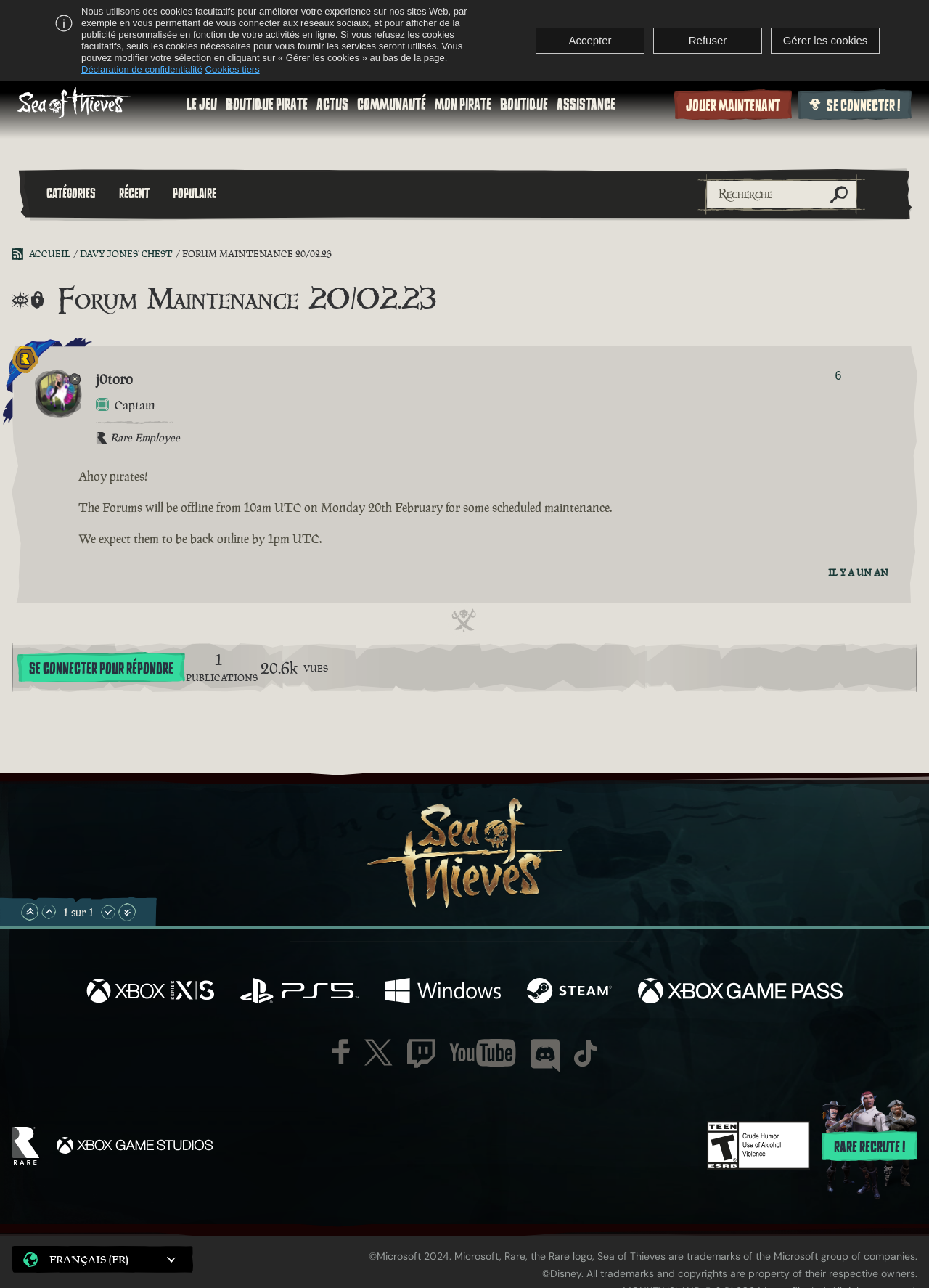Use a single word or phrase to answer the following:
What is the maintenance schedule for the forum?

From 10am to 1pm UTC on Monday 20th February